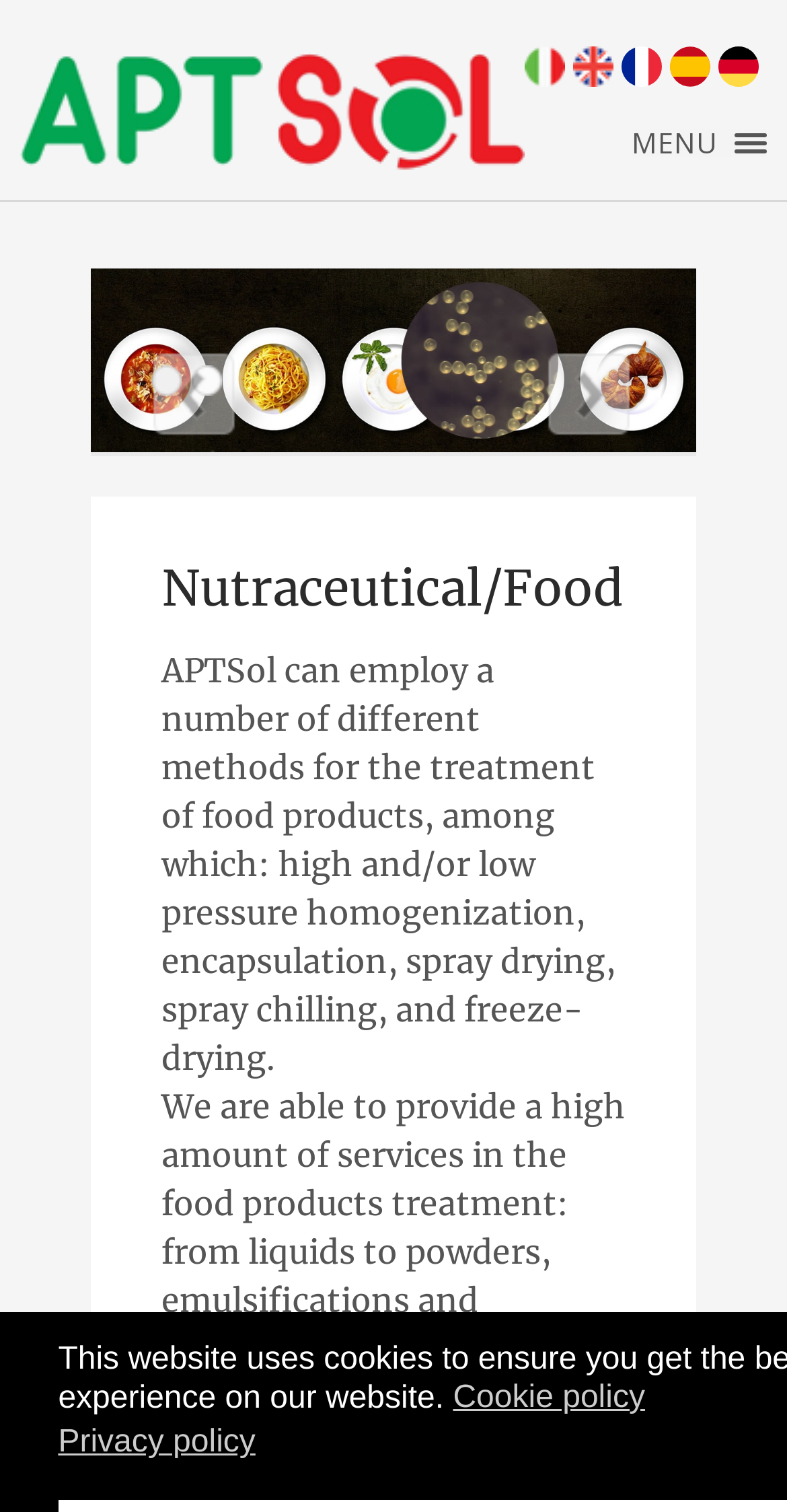Can you show the bounding box coordinates of the region to click on to complete the task described in the instruction: "View the Portfolio page"?

[0.6, 0.331, 0.746, 0.356]